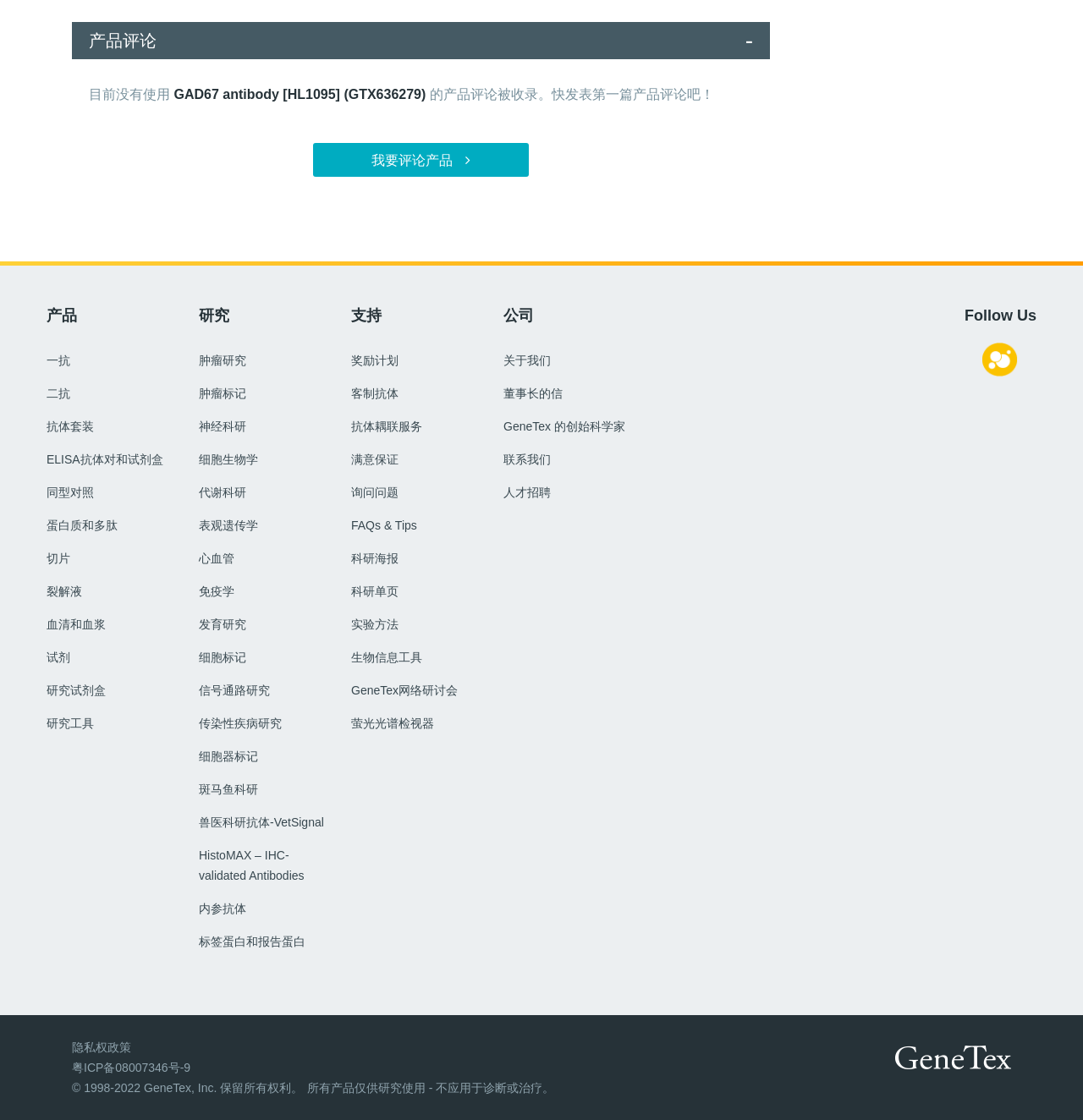What are the categories of products?
Refer to the screenshot and deliver a thorough answer to the question presented.

The categories of products can be inferred from the links under the '产品' heading, which include '一抗' (Antibody), 'ELISA抗体对和试剂盒' (ELISA), and '蛋白质和多肽' (Protein).